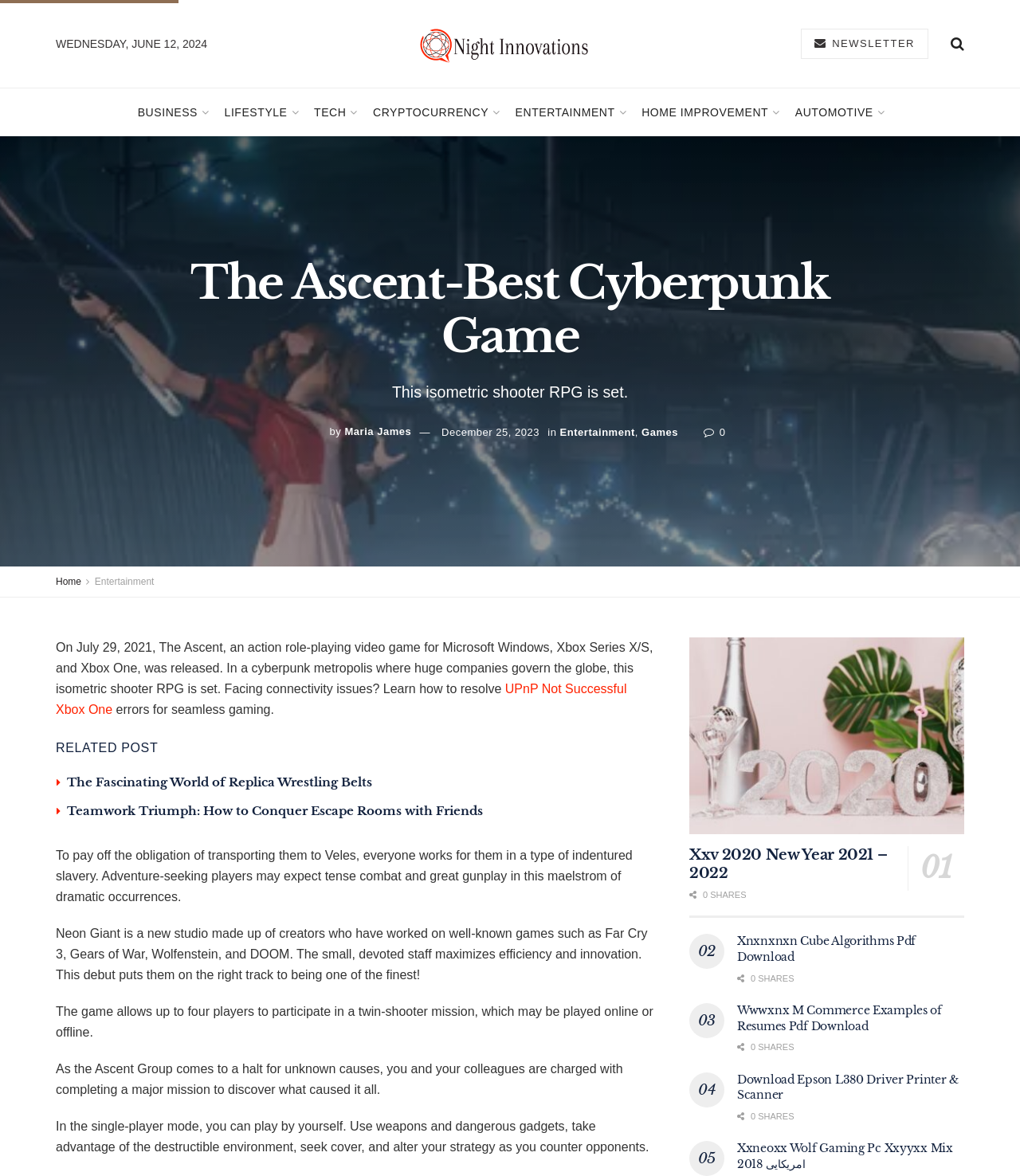Provide a one-word or short-phrase answer to the question:
How many players can participate in a twin-shooter mission?

Up to four